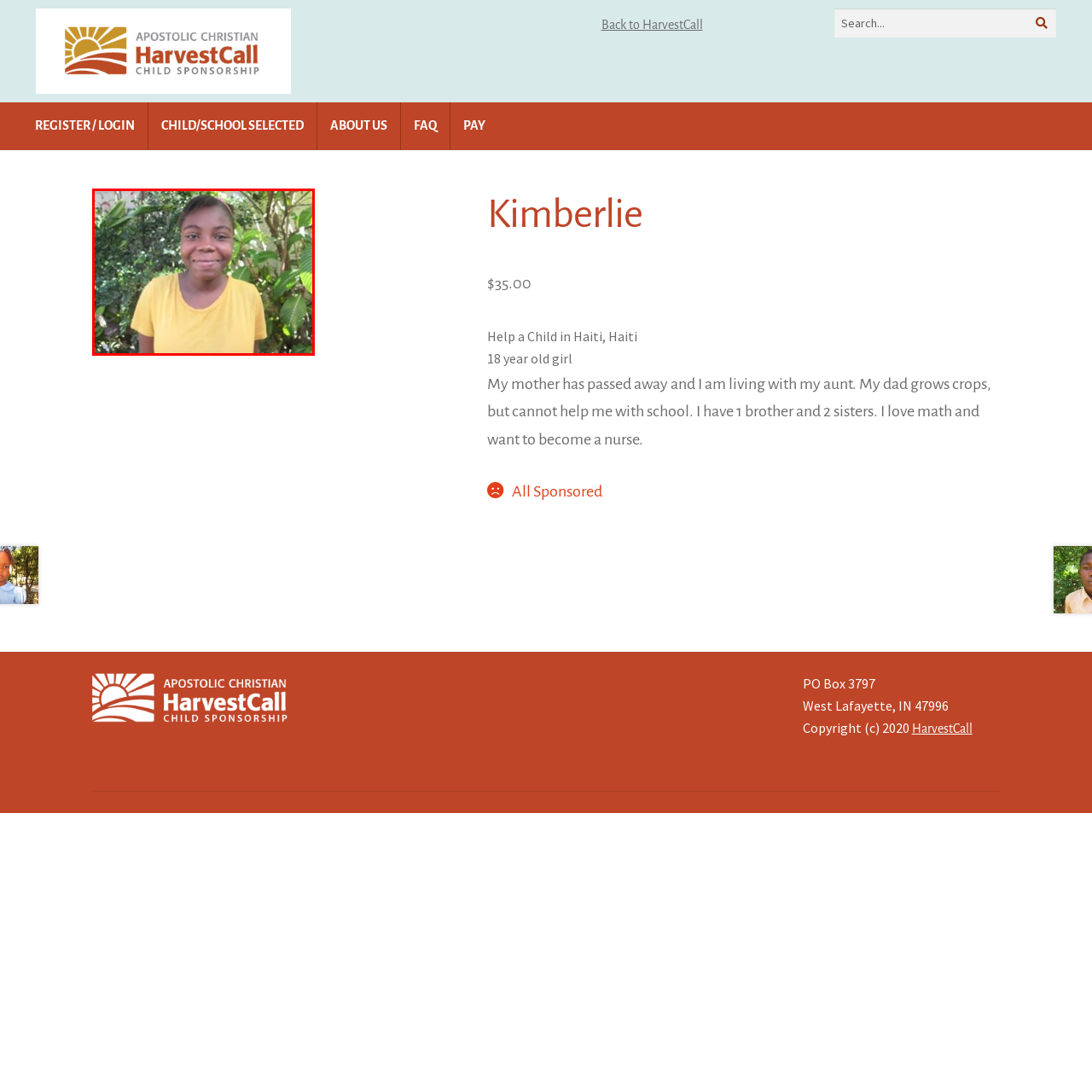Focus on the image surrounded by the red bounding box, please answer the following question using a single word or phrase: What is Kimberlie's desired profession?

Nurse